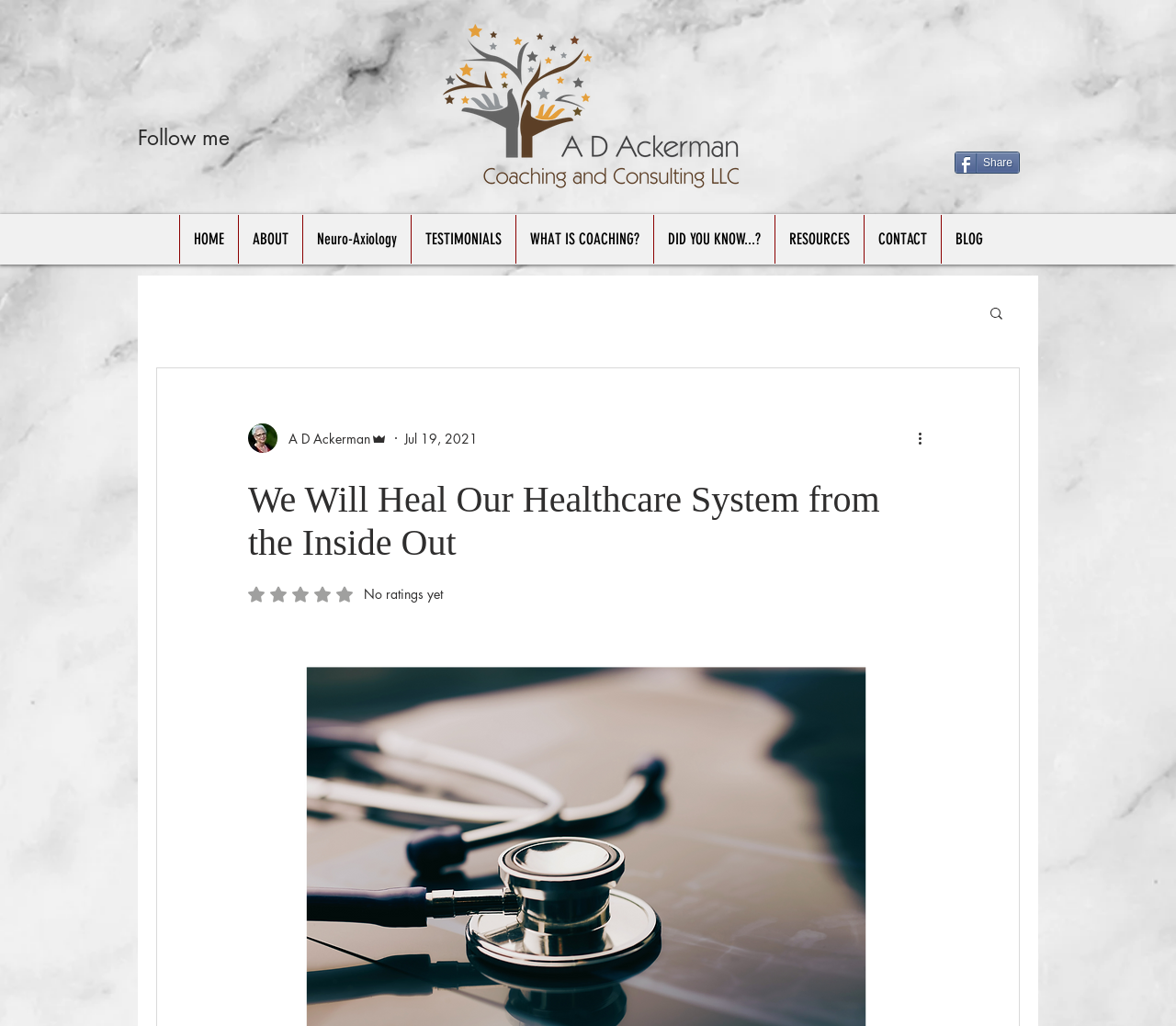Please identify the bounding box coordinates of the clickable area that will fulfill the following instruction: "Search for something". The coordinates should be in the format of four float numbers between 0 and 1, i.e., [left, top, right, bottom].

[0.84, 0.297, 0.855, 0.316]